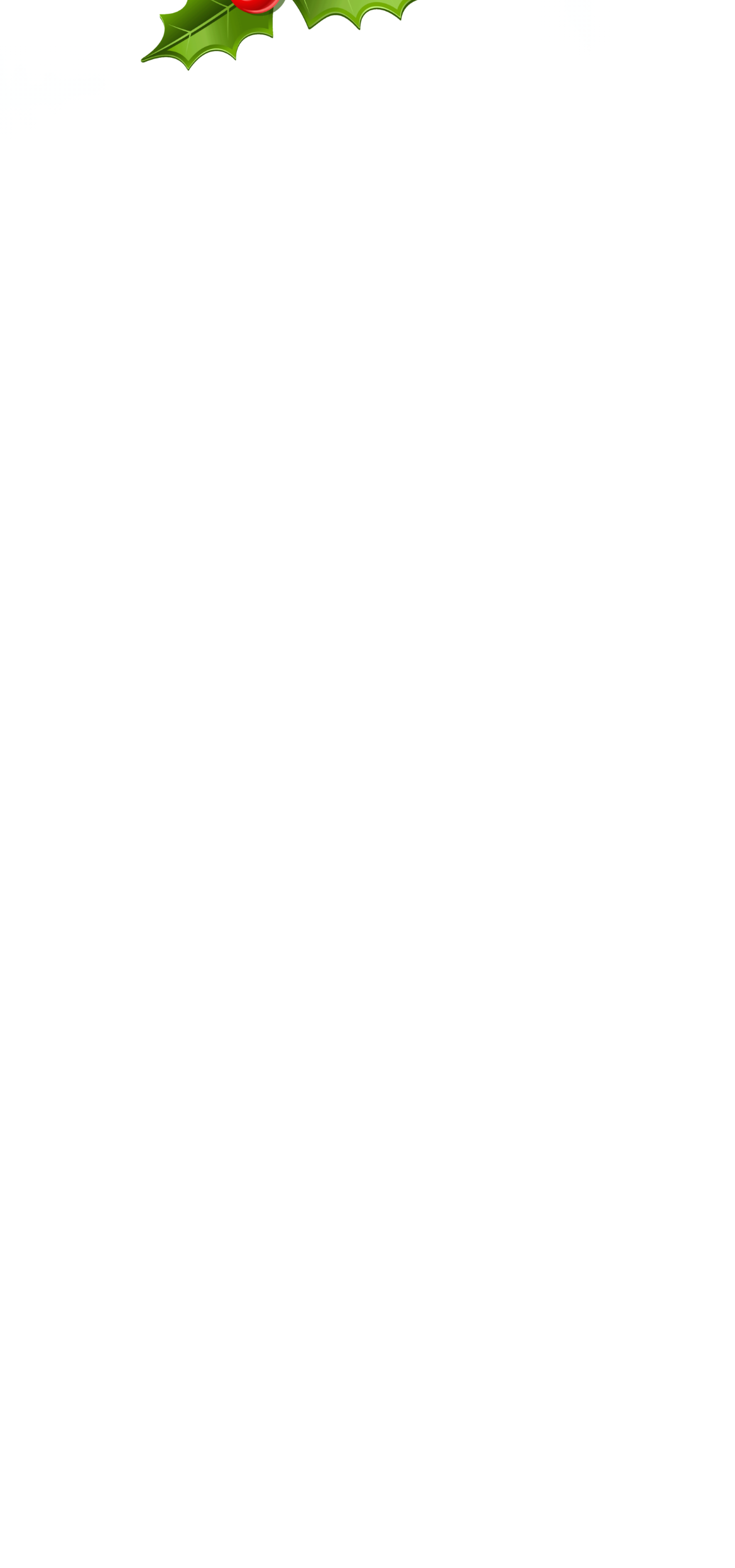How many links are there in the top section of the webpage?
Provide an in-depth and detailed answer to the question.

The top section of the webpage contains two links, one with the text 'holiday-party' and another with the text 'new-years-banner', which suggests that there are two links in the top section.